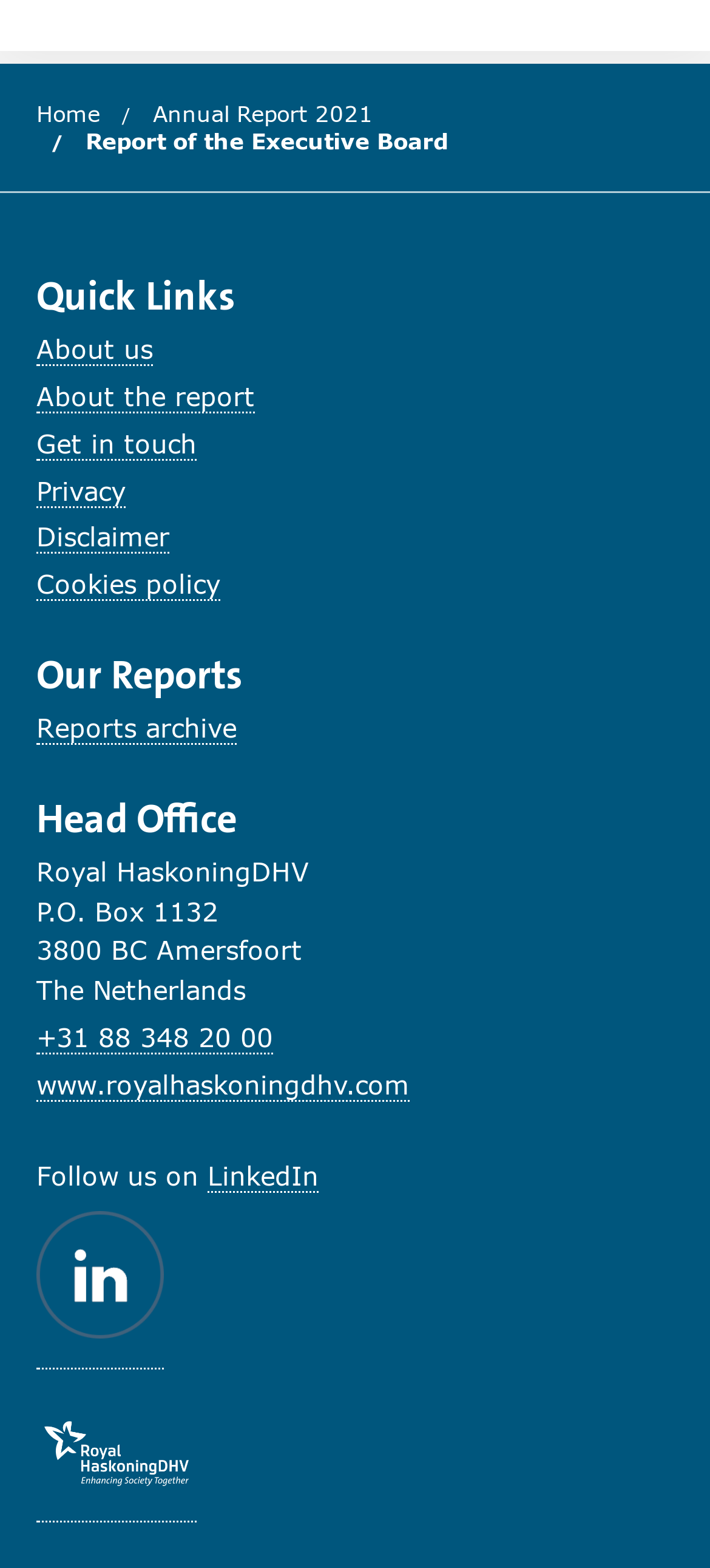Please specify the bounding box coordinates of the clickable section necessary to execute the following command: "Get in touch".

[0.051, 0.273, 0.277, 0.294]